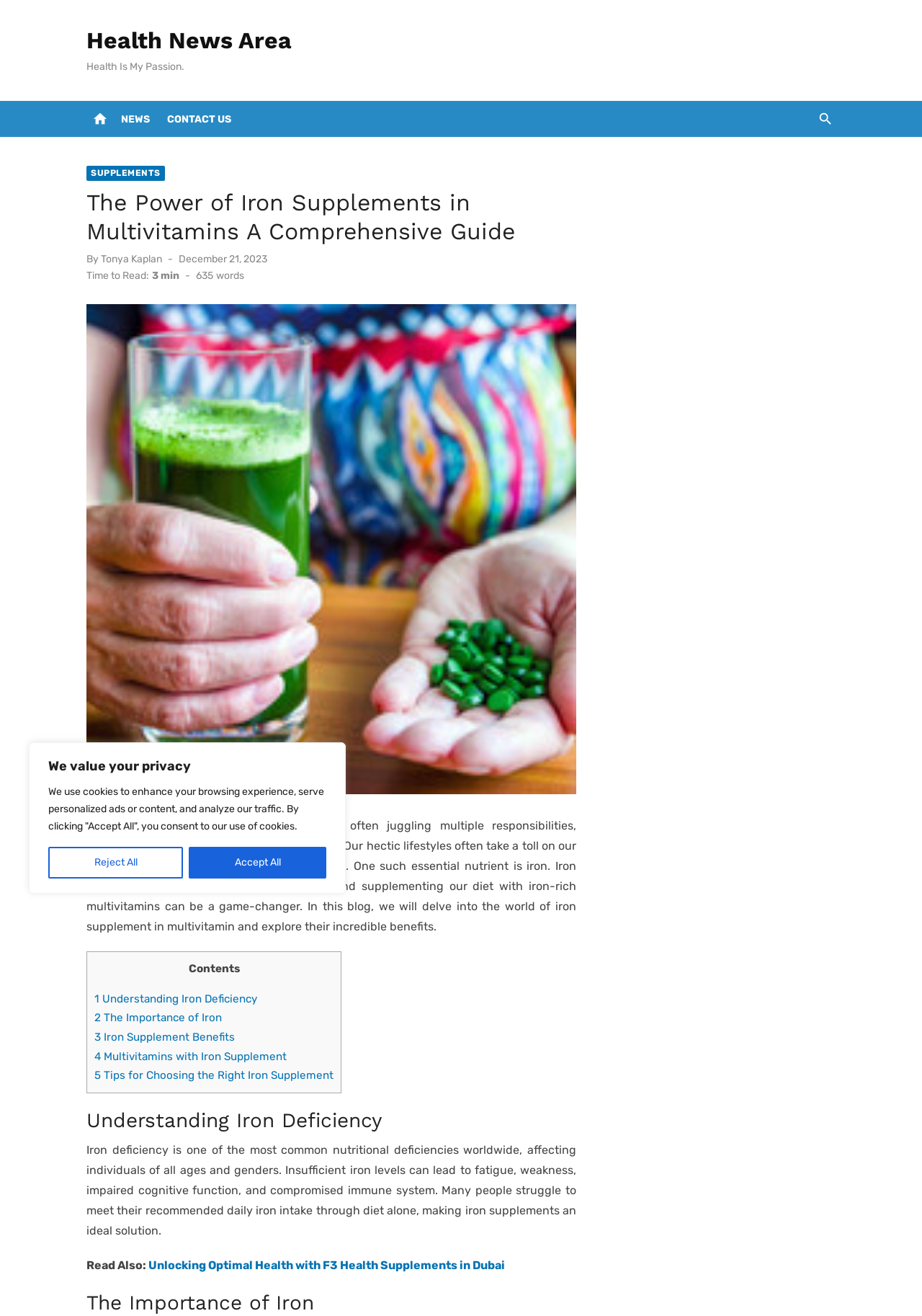Please identify the bounding box coordinates of the clickable area that will fulfill the following instruction: "contact us". The coordinates should be in the format of four float numbers between 0 and 1, i.e., [left, top, right, bottom].

[0.178, 0.077, 0.254, 0.104]